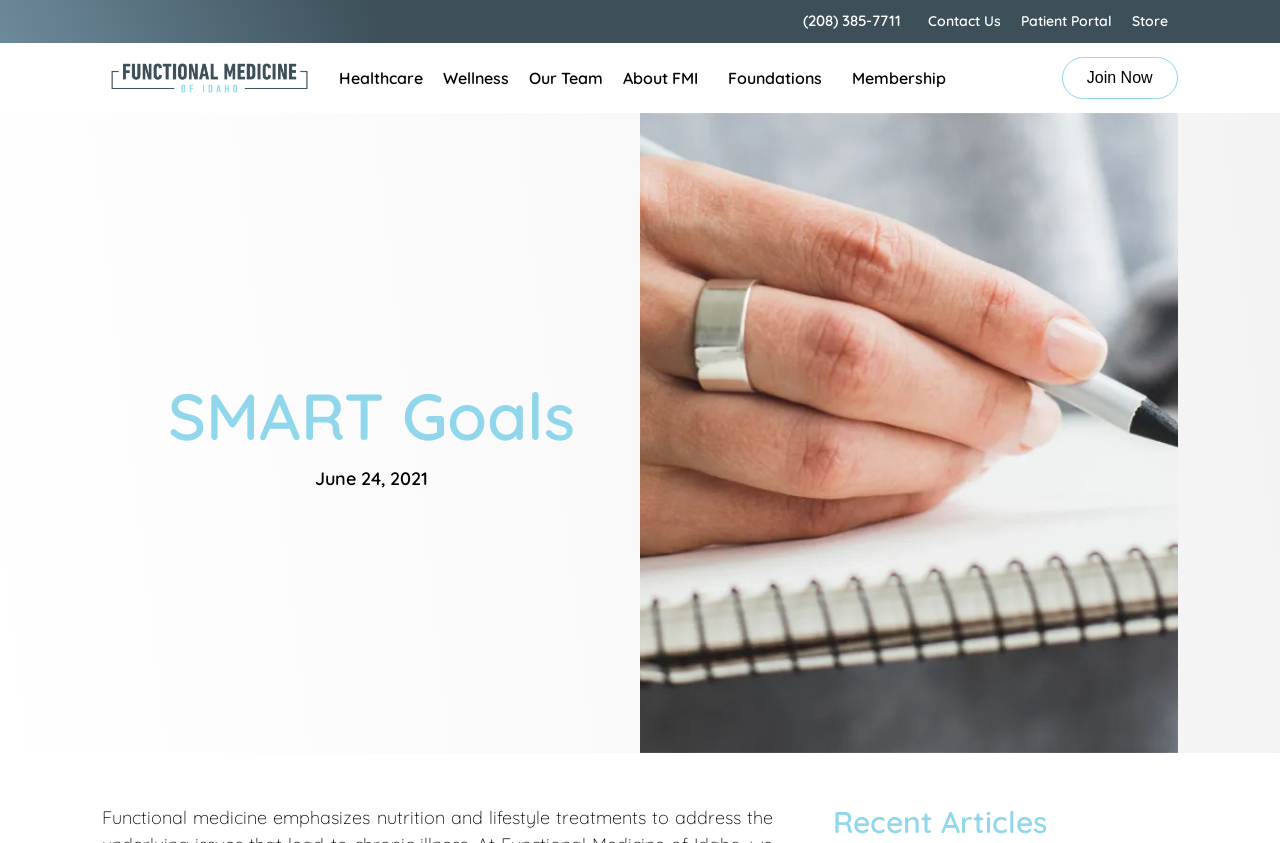Locate the bounding box coordinates of the item that should be clicked to fulfill the instruction: "Learn about healthcare".

[0.265, 0.077, 0.33, 0.108]